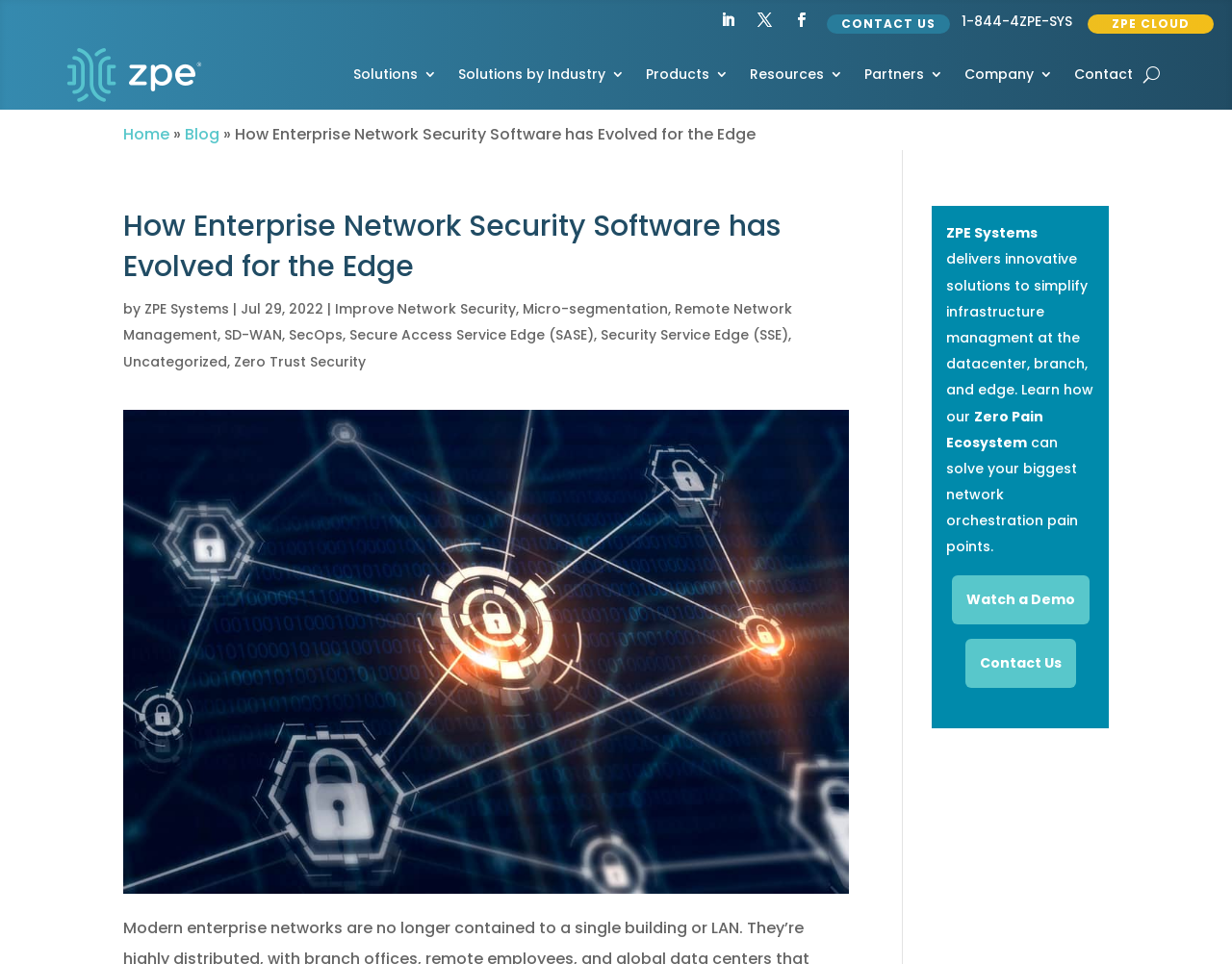Identify the primary heading of the webpage and provide its text.

How Enterprise Network Security Software has Evolved for the Edge